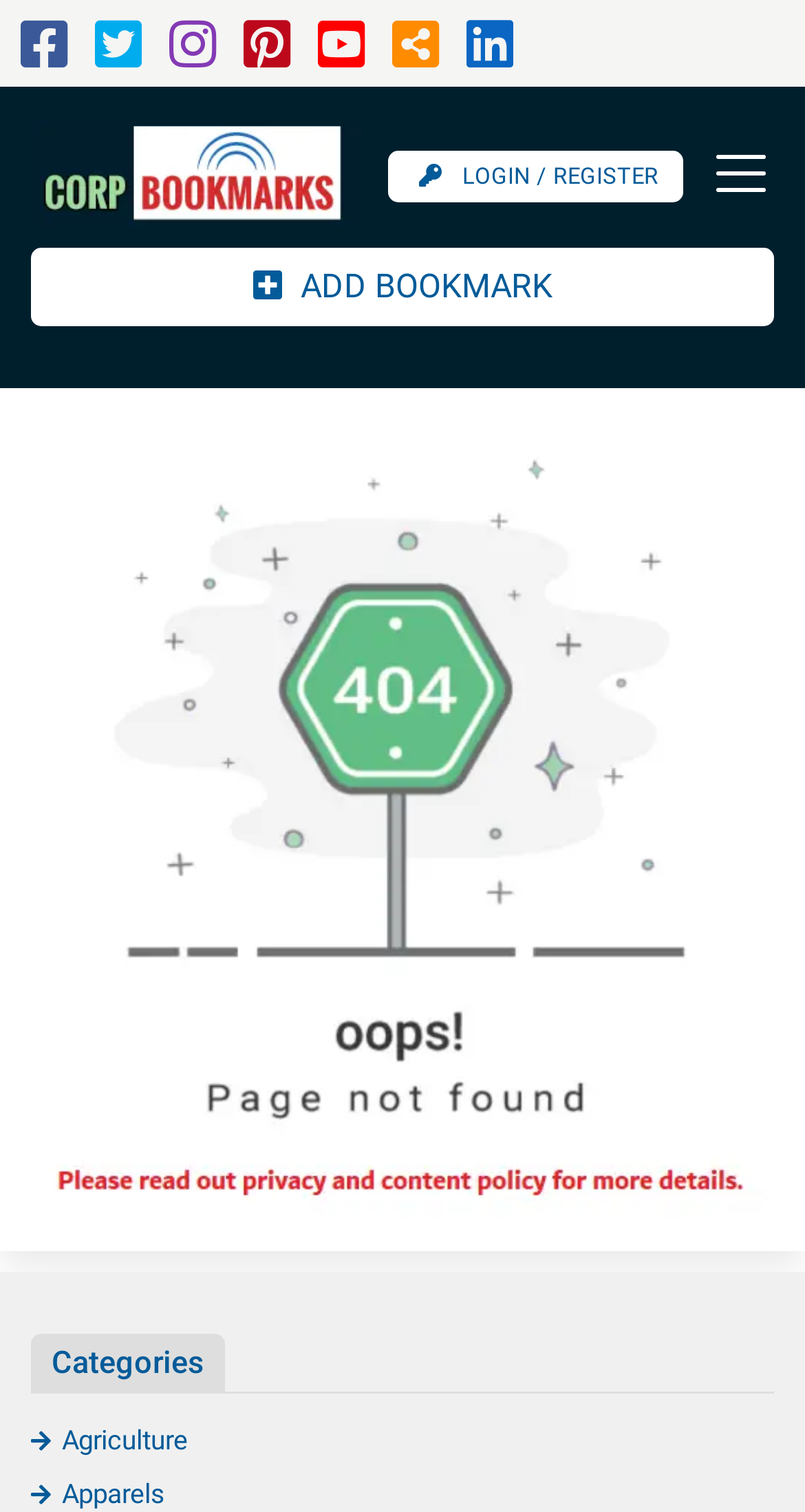Please indicate the bounding box coordinates for the clickable area to complete the following task: "Add a bookmark". The coordinates should be specified as four float numbers between 0 and 1, i.e., [left, top, right, bottom].

[0.038, 0.164, 0.962, 0.216]